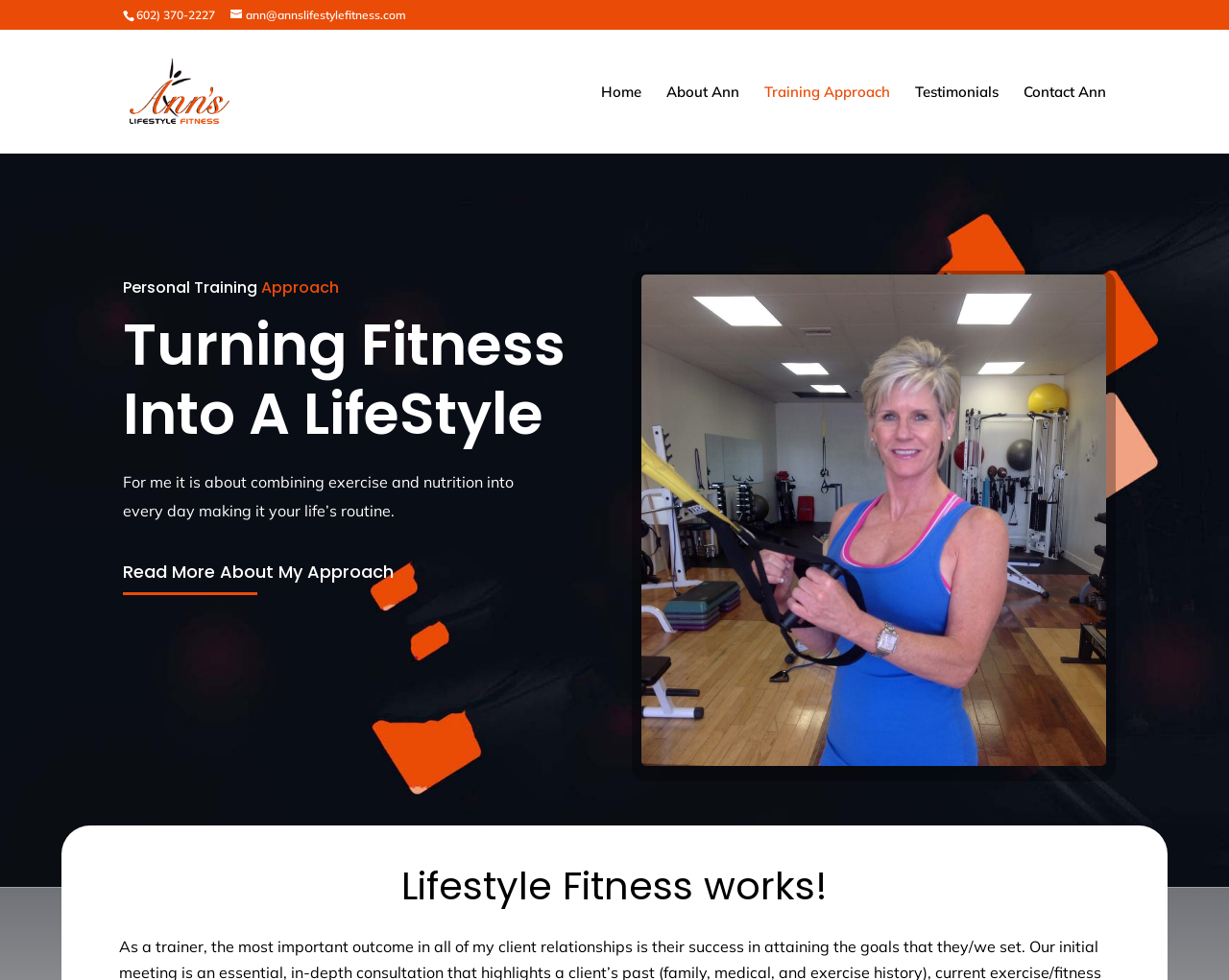Provide a thorough description of the webpage you see.

The webpage is about Ann's Lifestyle Fitness, a personal training service. At the top left, there is a phone number "602) 370-2227" and an email address "ann@annslifestylefitness.com" with a linked icon. Next to the email address, there is a linked logo "Ann's Lifestyle Fitness" with an image. 

Below these elements, there is a navigation menu with five links: "Home", "About Ann", "Training Approach", "Testimonials", and "Contact Ann", aligned horizontally from left to right.

The main content of the webpage starts with a heading "Turning Fitness Into A LifeStyle" in the top center. Below the heading, there are two lines of text "Personal Training" and "Approach" aligned vertically. 

The main paragraph starts with the text "For me it is about combining exercise and nutrition into every day making it your life’s routine." Below the paragraph, there is a "Read More About My Approach" link. 

On the right side of the main content, there is a large image that takes up most of the space. 

At the bottom of the webpage, there is a heading "Lifestyle Fitness works!" in the center.